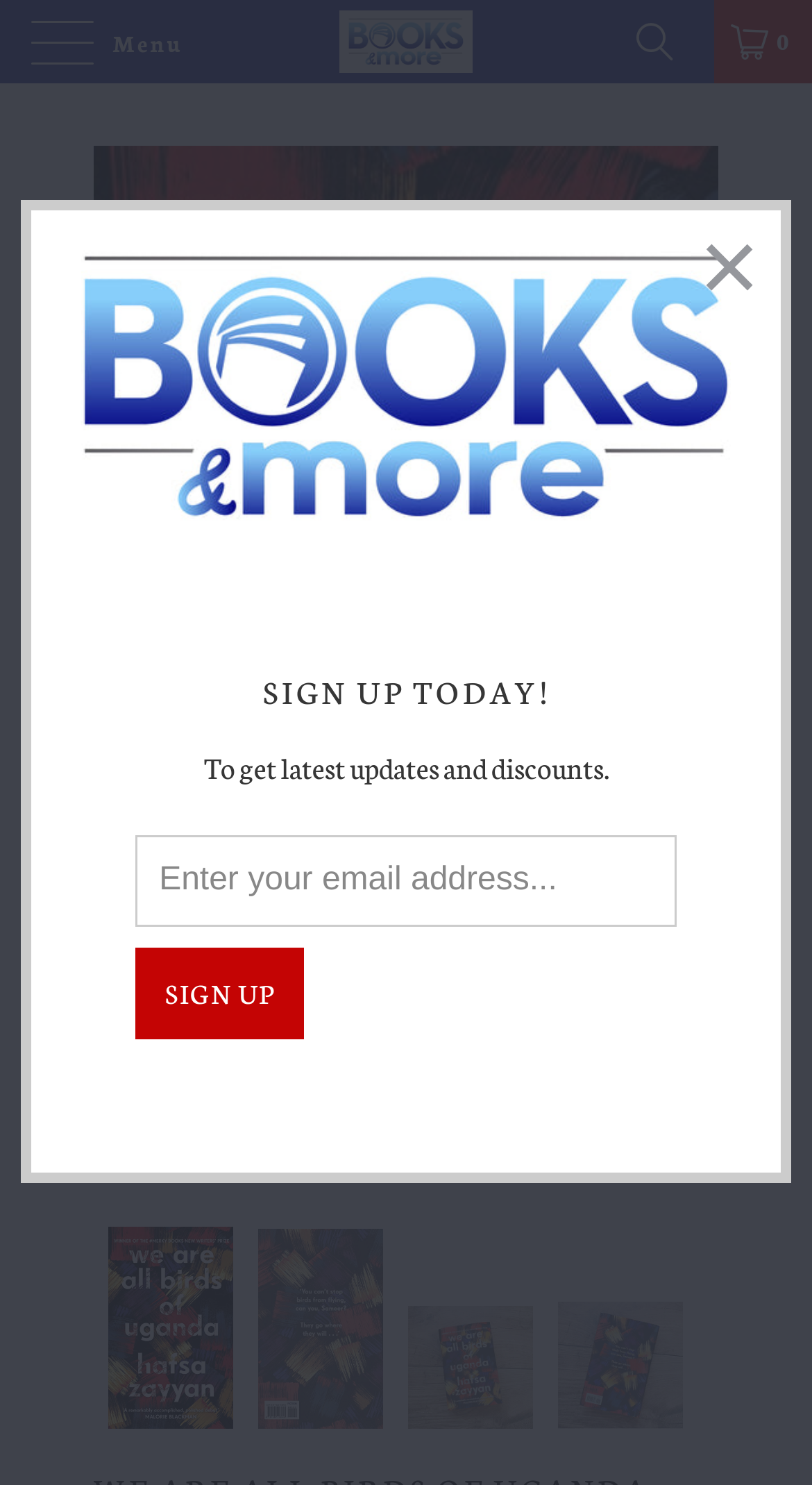What is the text on the top-left corner of the webpage?
Look at the image and answer the question with a single word or phrase.

Menu